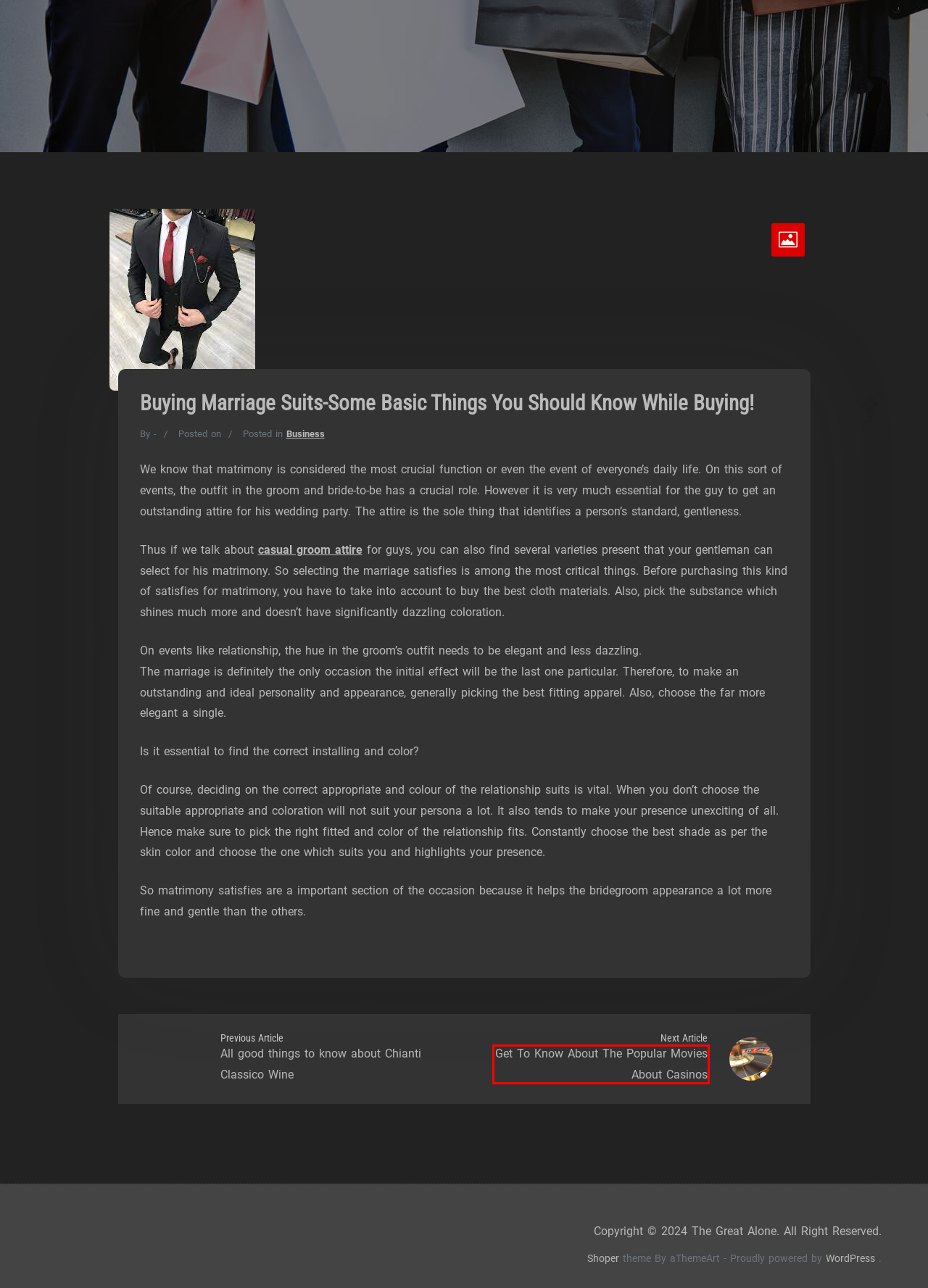A screenshot of a webpage is given, featuring a red bounding box around a UI element. Please choose the webpage description that best aligns with the new webpage after clicking the element in the bounding box. These are the descriptions:
A. Get To Know About The Popular Movies About Casinos – The Great Alone
B. Real-Estate – The Great Alone
C. Privacy Policy – The Great Alone
D. Blog Tool, Publishing Platform, and CMS – WordPress.org
E. Shoper (PRO): Optimal WordPress/WooCommerce Theme
F. Business – The Great Alone
G. All good things to know about Chianti Classico Wine – The Great Alone
H. Service – The Great Alone

A